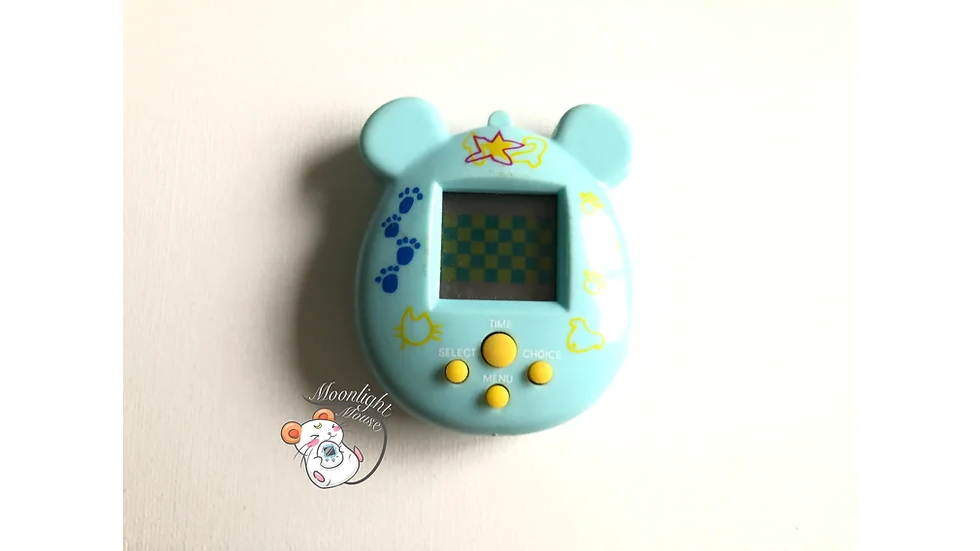Answer with a single word or phrase: 
What pattern is displayed on the digital screen?

Checkerboard pattern